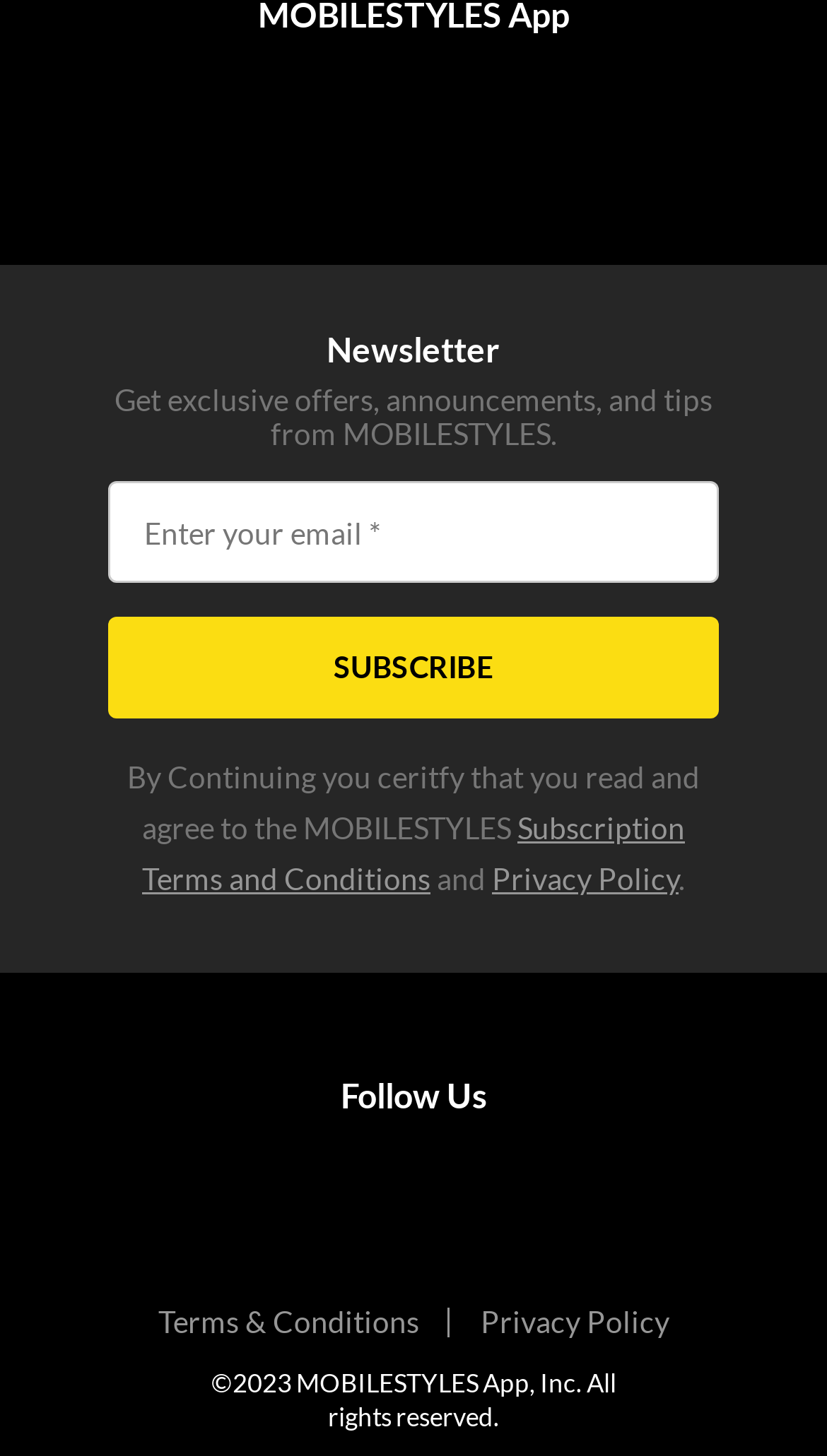Give a succinct answer to this question in a single word or phrase: 
What is the year mentioned in the copyright statement?

2023